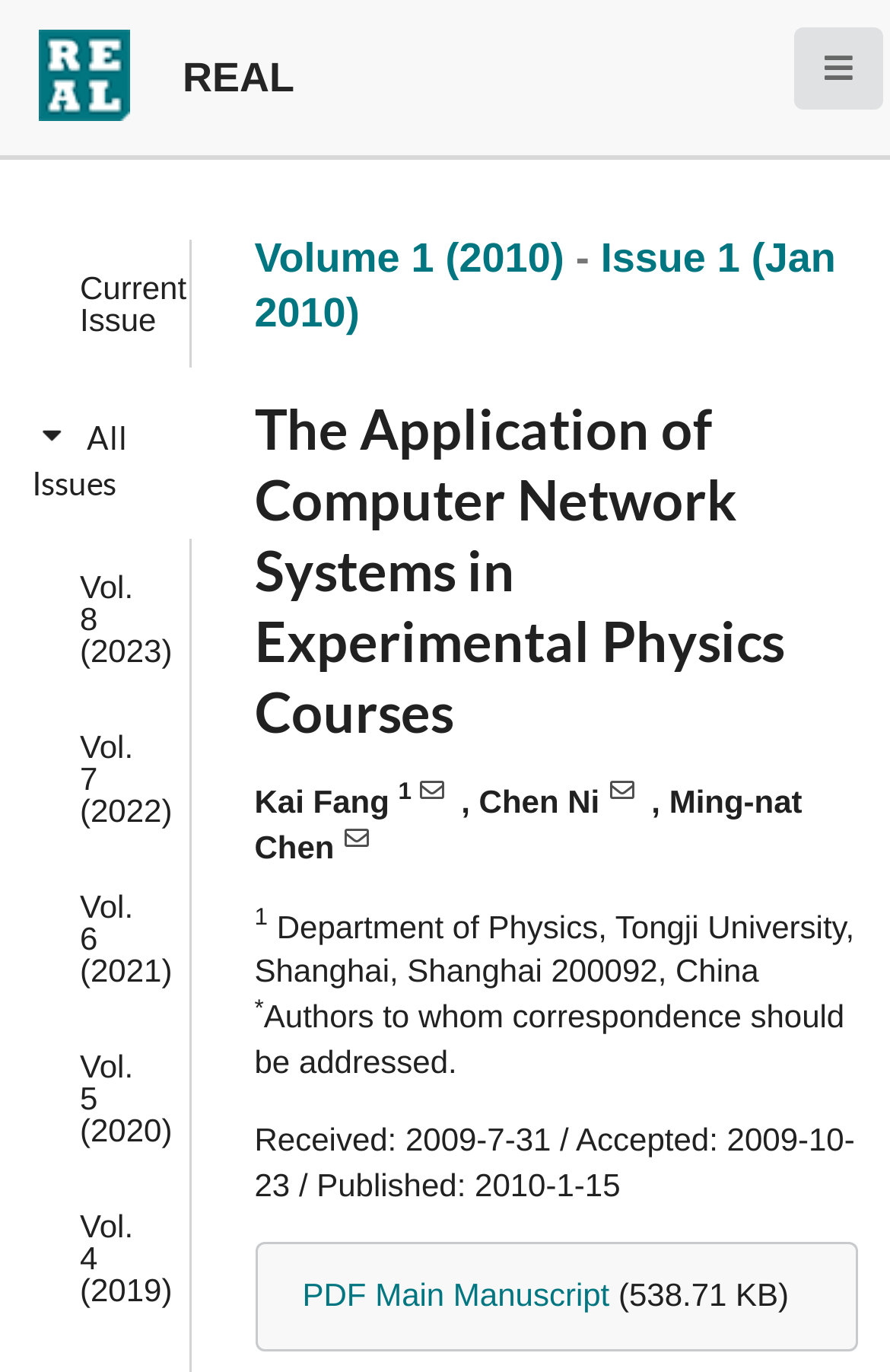Using the description: "Home", identify the bounding box of the corresponding UI element in the screenshot.

None